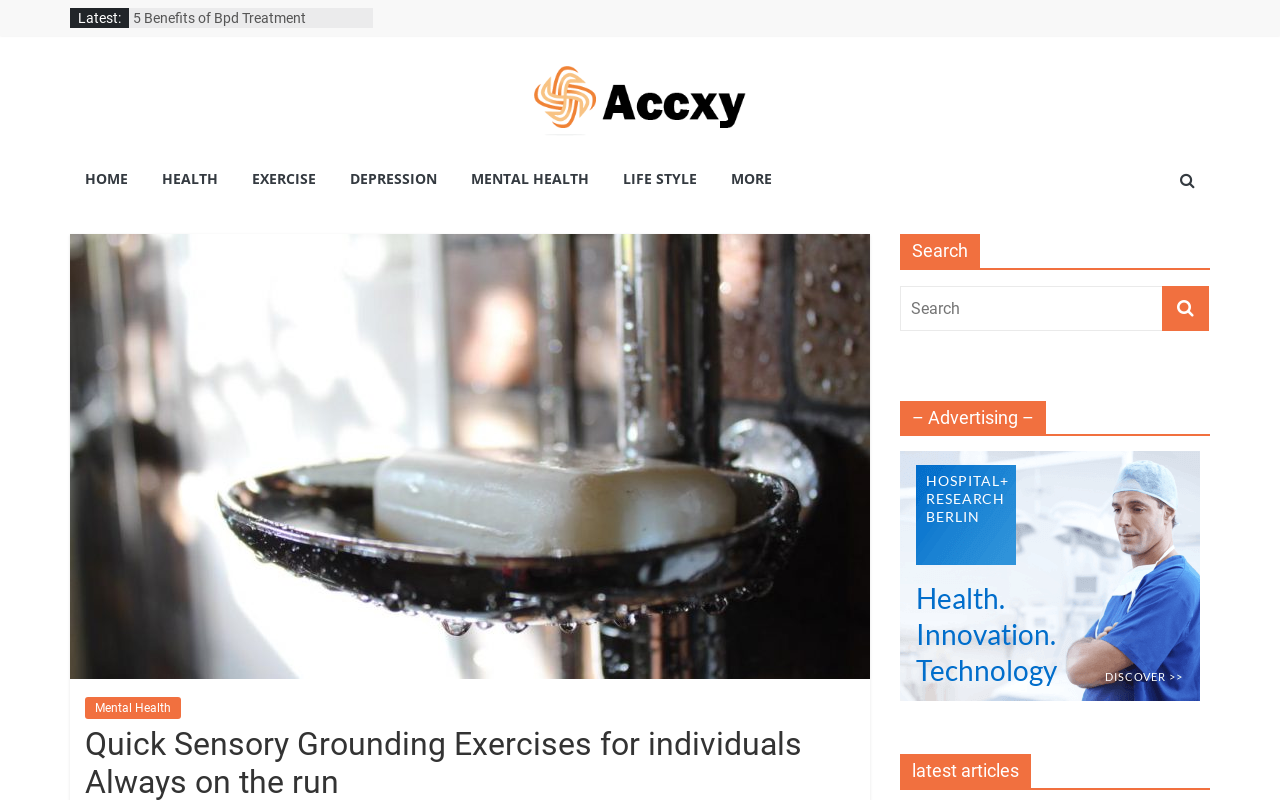Please pinpoint the bounding box coordinates for the region I should click to adhere to this instruction: "Search for something".

[0.703, 0.357, 0.909, 0.413]